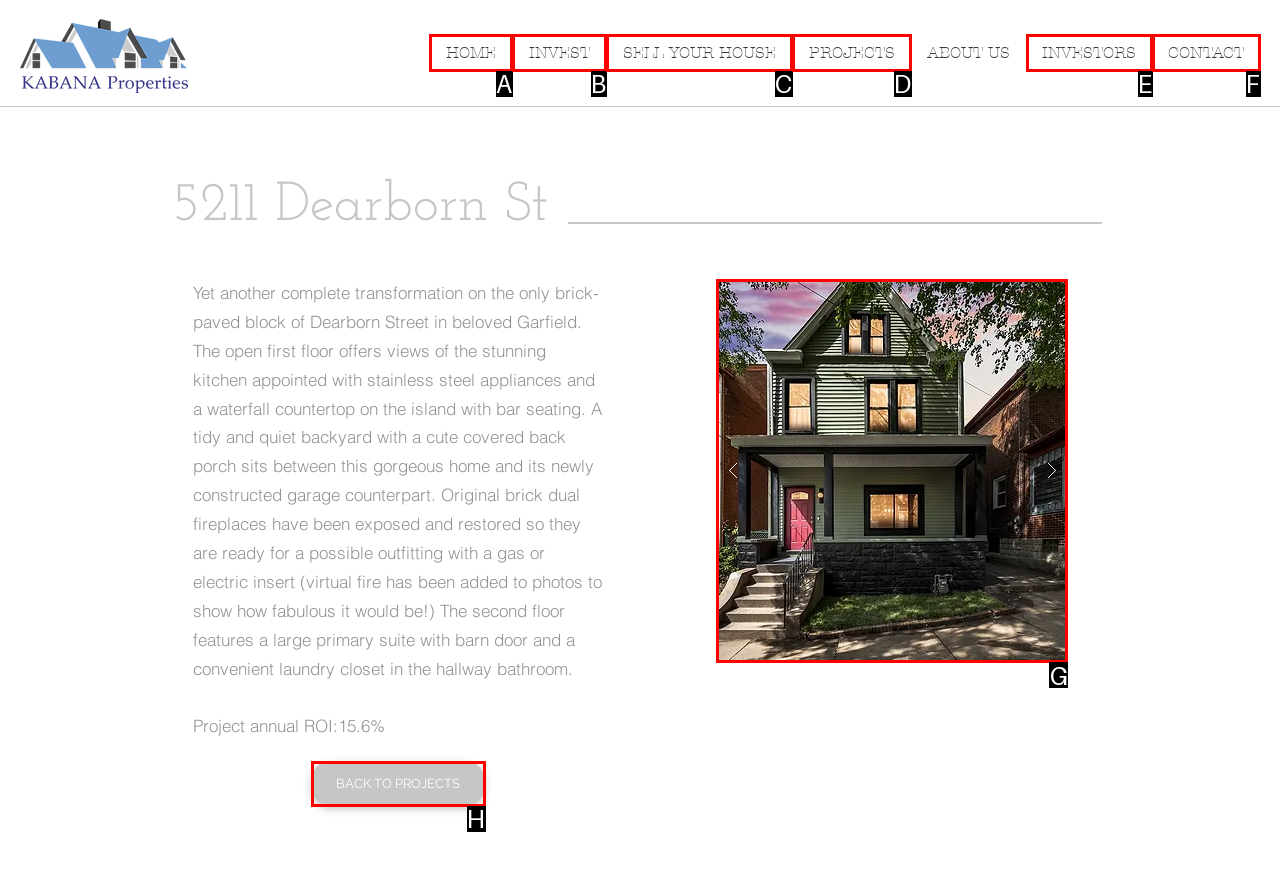Point out which HTML element you should click to fulfill the task: View the slide show gallery.
Provide the option's letter from the given choices.

G